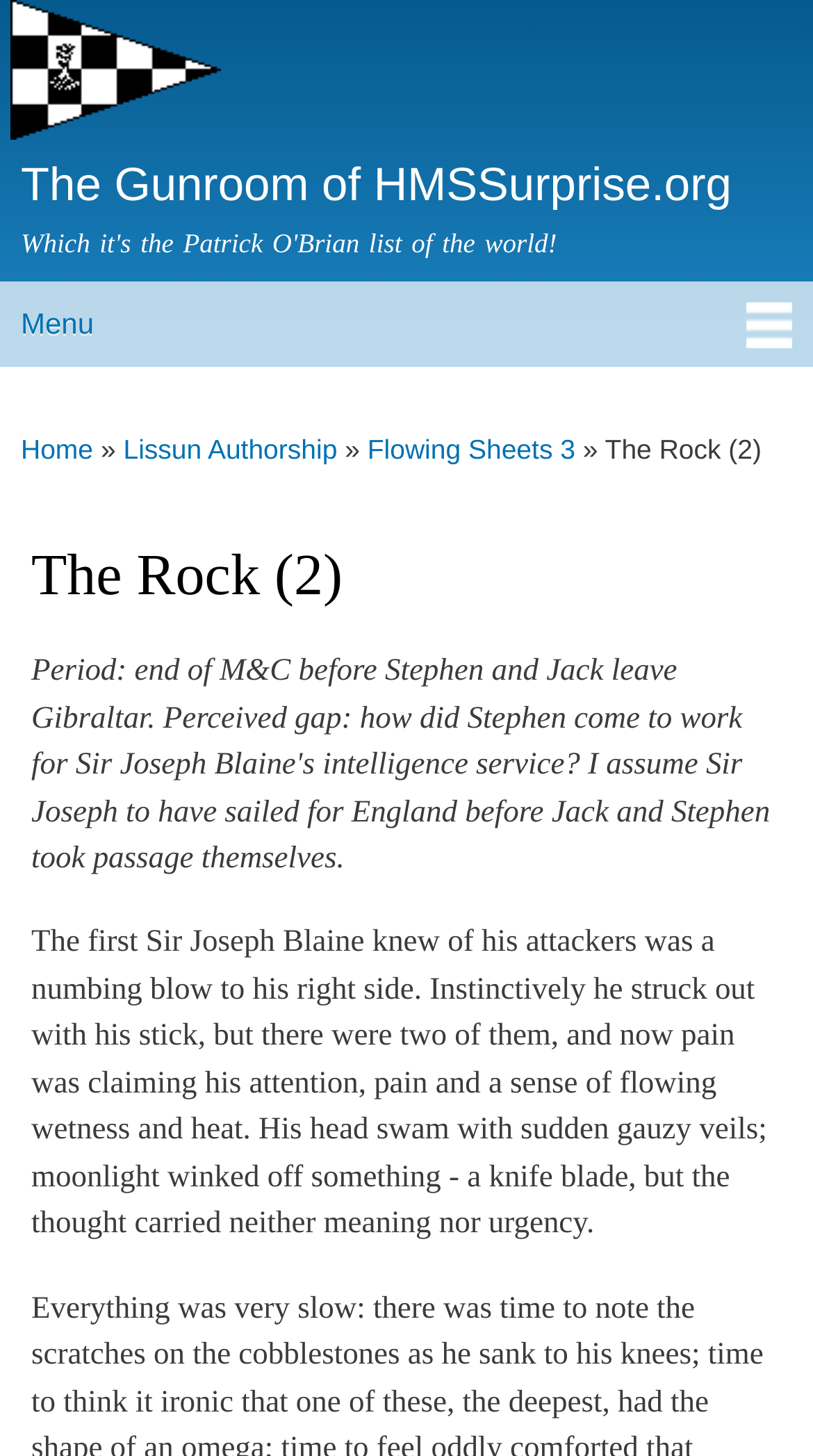Answer the following inquiry with a single word or phrase:
What is the topic of the current article?

An attack on Sir Joseph Blaine